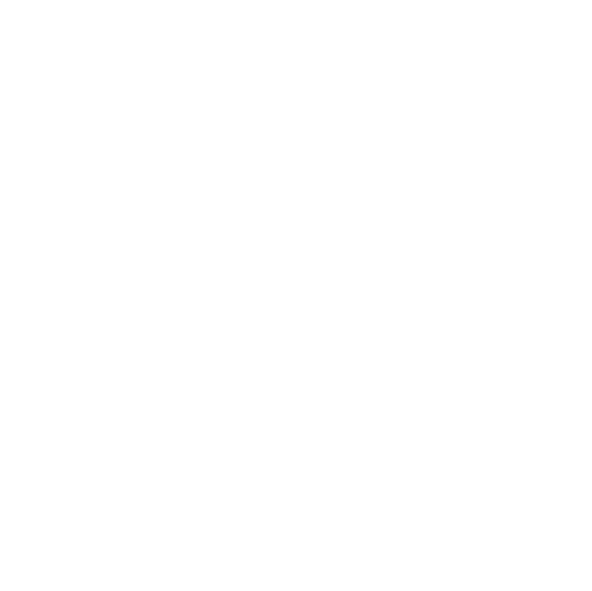What is the weight of the camera?
From the image, respond using a single word or phrase.

0.75 kg